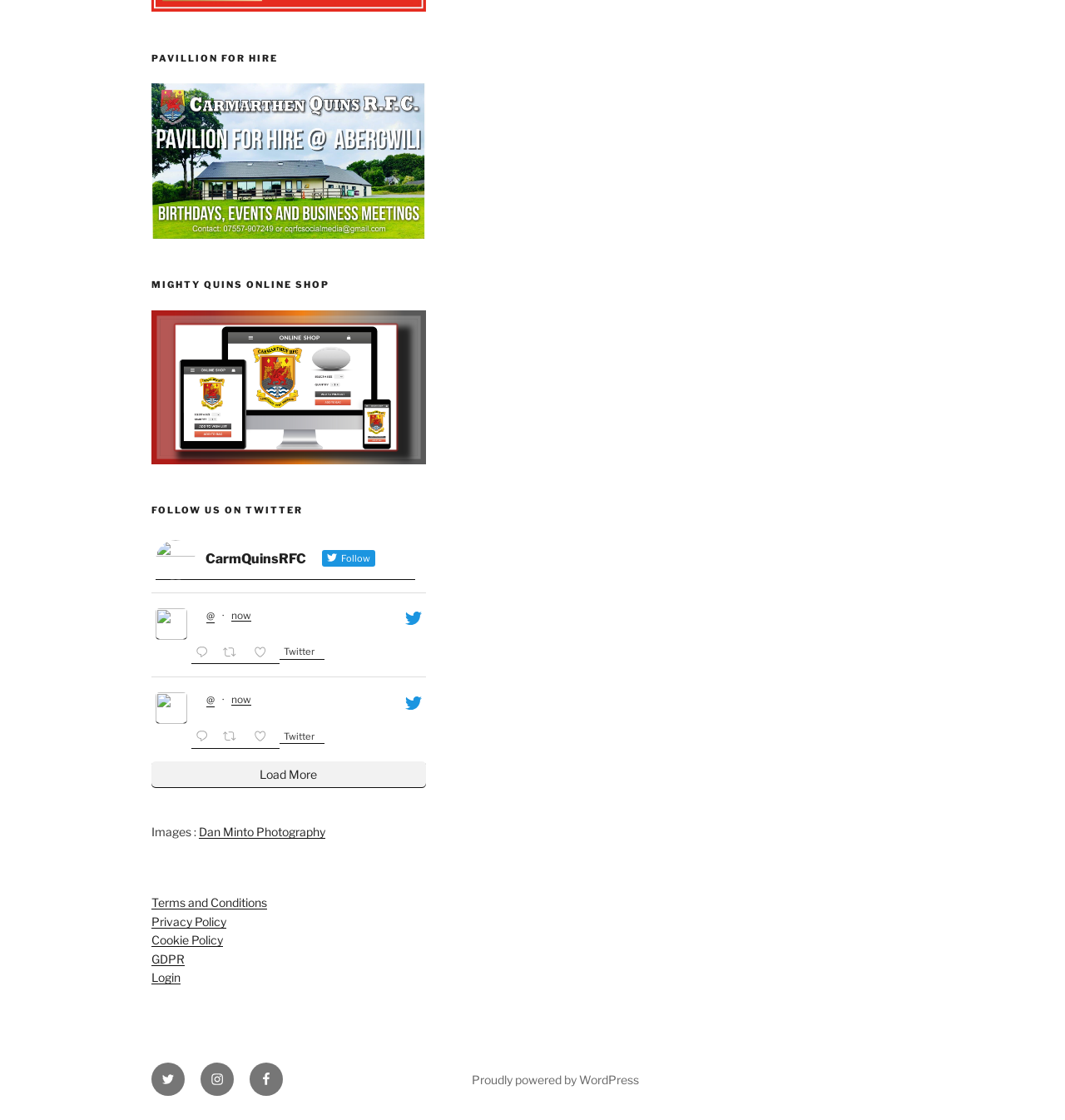What is the name of the online shop?
Look at the screenshot and respond with a single word or phrase.

Mighty Quins Online Shop